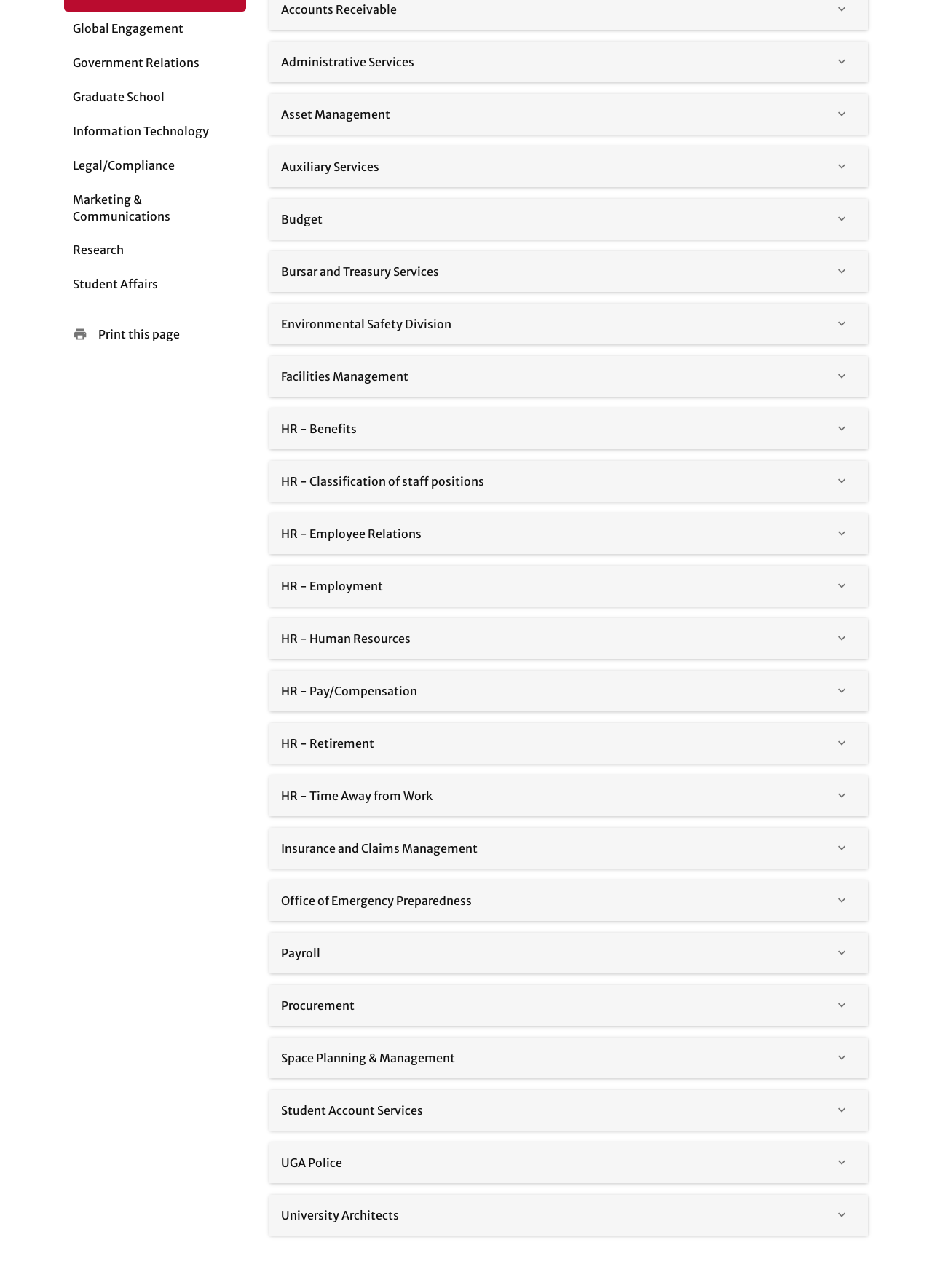Locate the bounding box coordinates of the UI element described by: "Marketing & Communications". Provide the coordinates as four float numbers between 0 and 1, formatted as [left, top, right, bottom].

[0.078, 0.148, 0.255, 0.174]